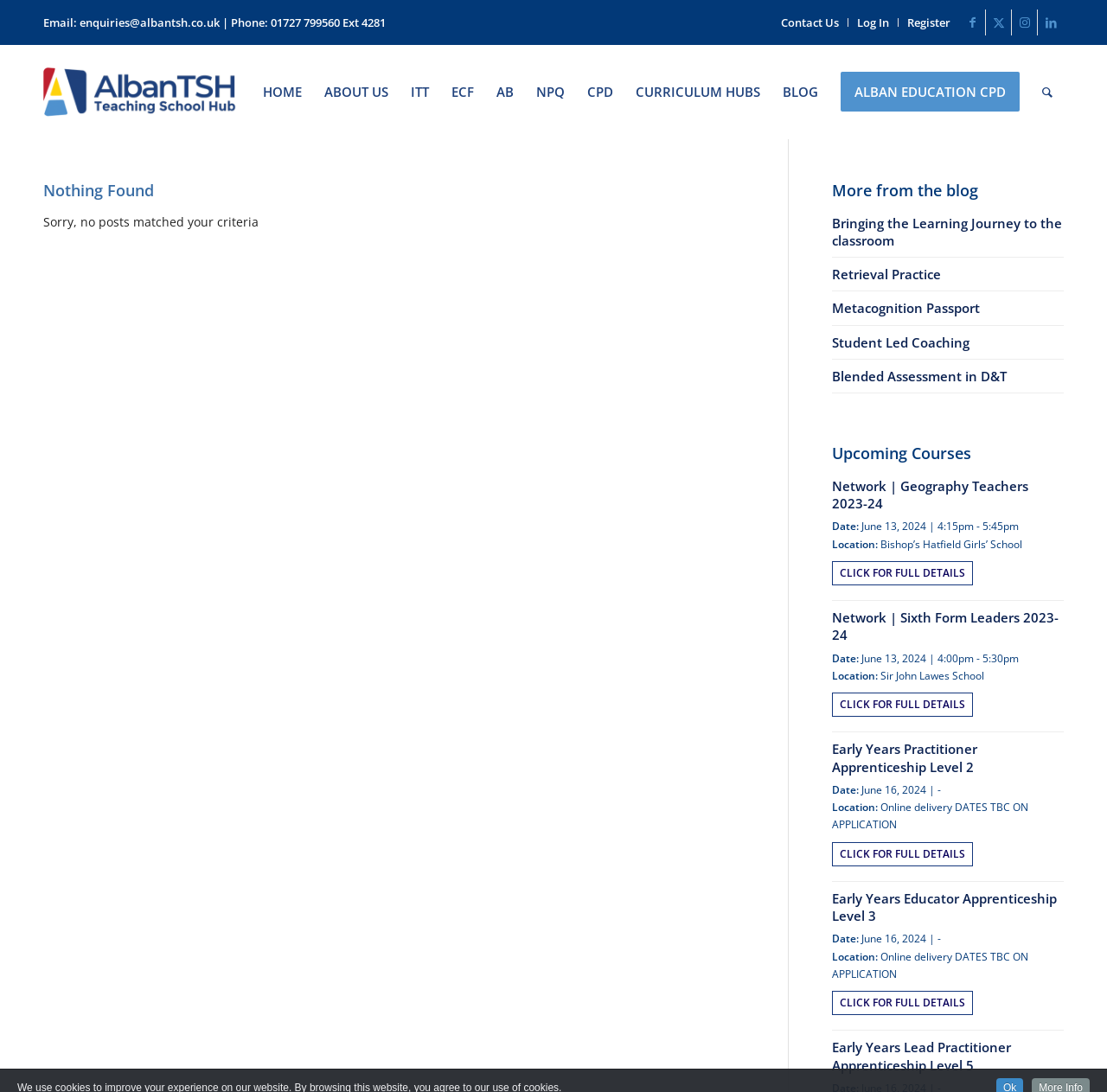Identify the bounding box coordinates for the element you need to click to achieve the following task: "Log in to the website". Provide the bounding box coordinates as four float numbers between 0 and 1, in the form [left, top, right, bottom].

[0.774, 0.008, 0.803, 0.033]